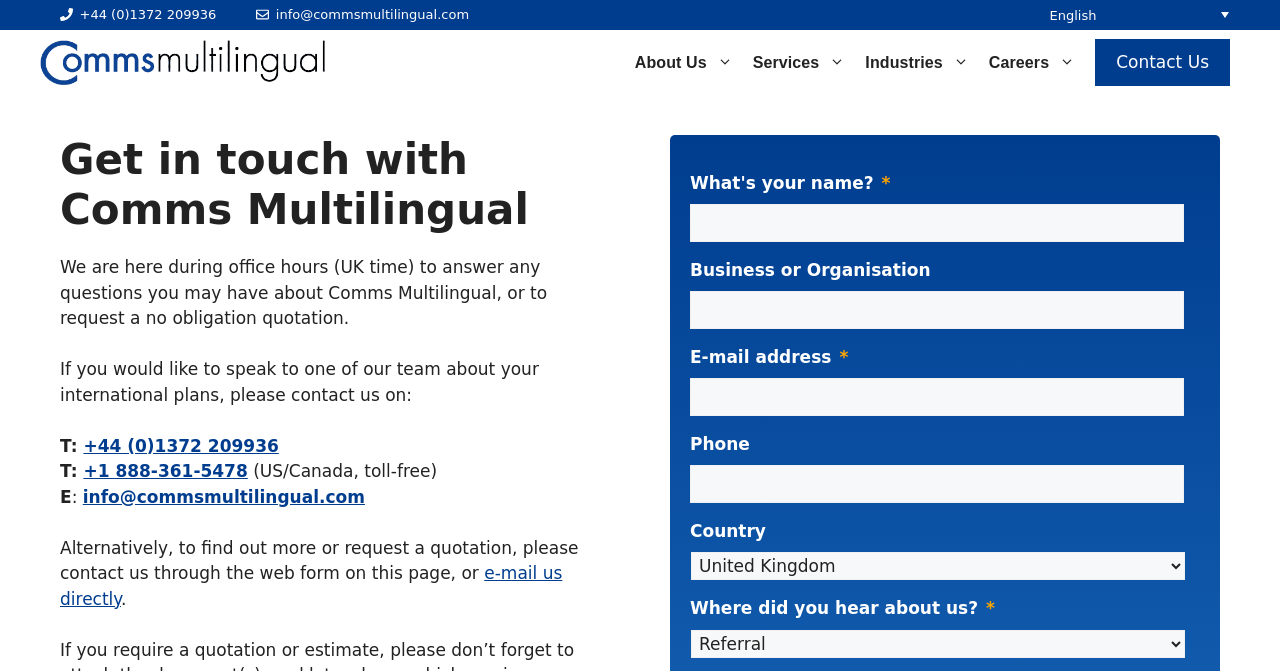Could you highlight the region that needs to be clicked to execute the instruction: "Click the Contact Us button"?

[0.856, 0.057, 0.961, 0.128]